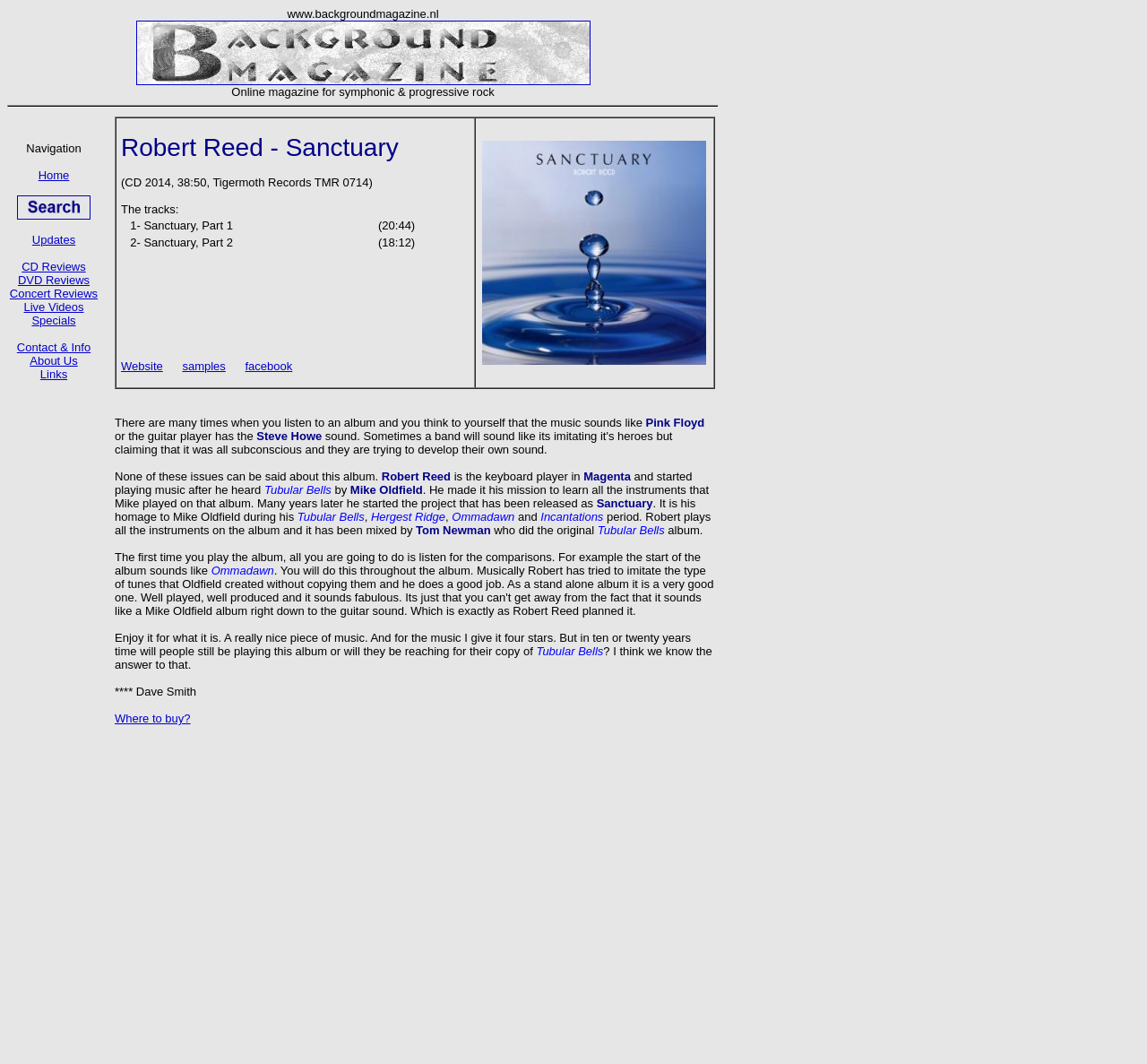Answer succinctly with a single word or phrase:
Who mixed the album Sanctuary?

Tom Newman